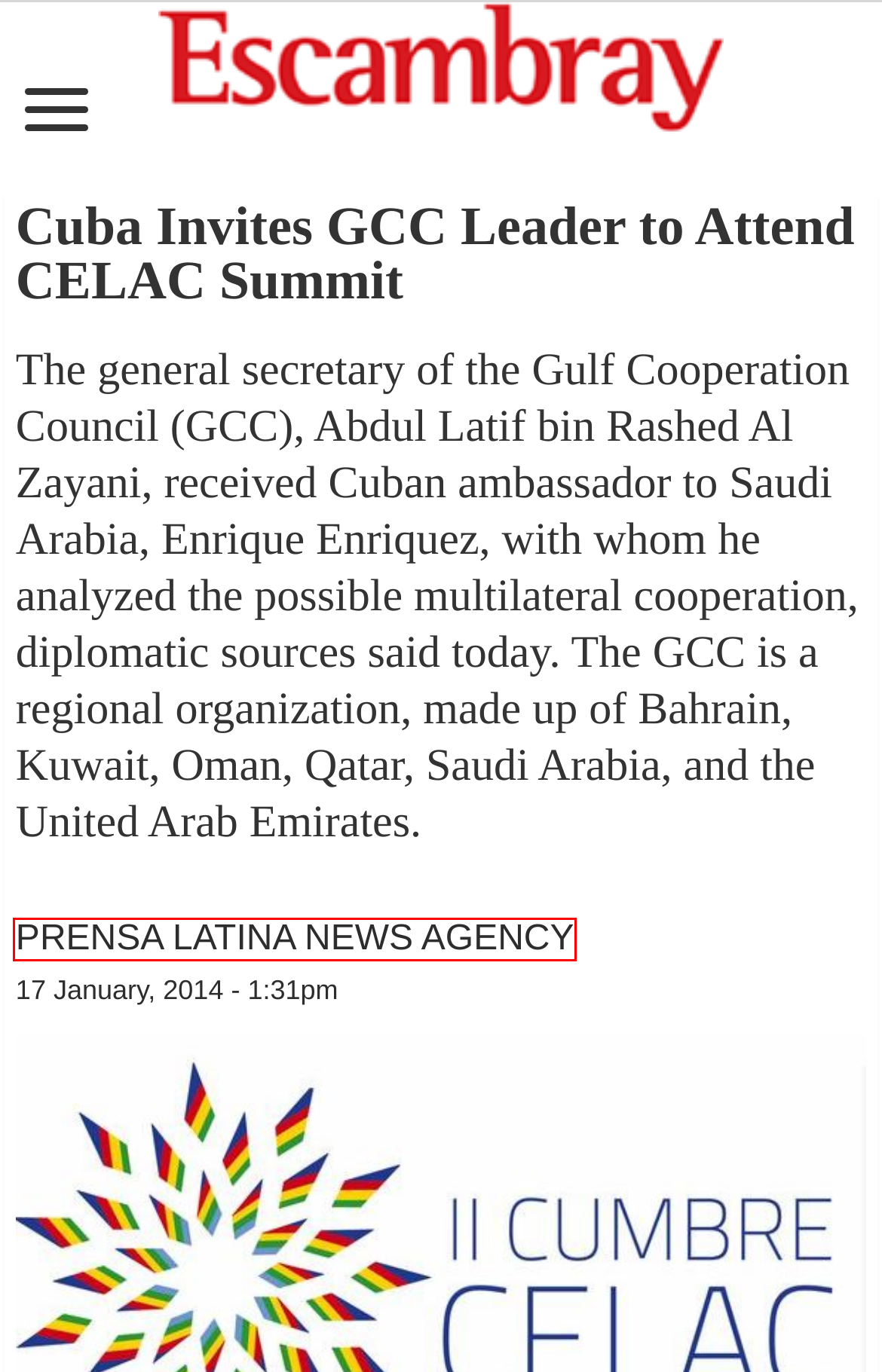Given a webpage screenshot with a red bounding box around a UI element, choose the webpage description that best matches the new webpage after clicking the element within the bounding box. Here are the candidates:
A. About Escambray – Escambray
B. Escambray – ENGLISH EDITION
C. Vladimir Putin meets with Cuban President Diaz-Canel at Kremlin – Escambray
D. January 2014 – Escambray
E. Edición impresa – Escambray
F. Israel seizes key Gaza border crossing as it launches assault on Rafah – Escambray
G. Prensa Latina News Agency – Escambray
H. Cuba defends sexual rights in days against homophobia and transphobia – Escambray

G